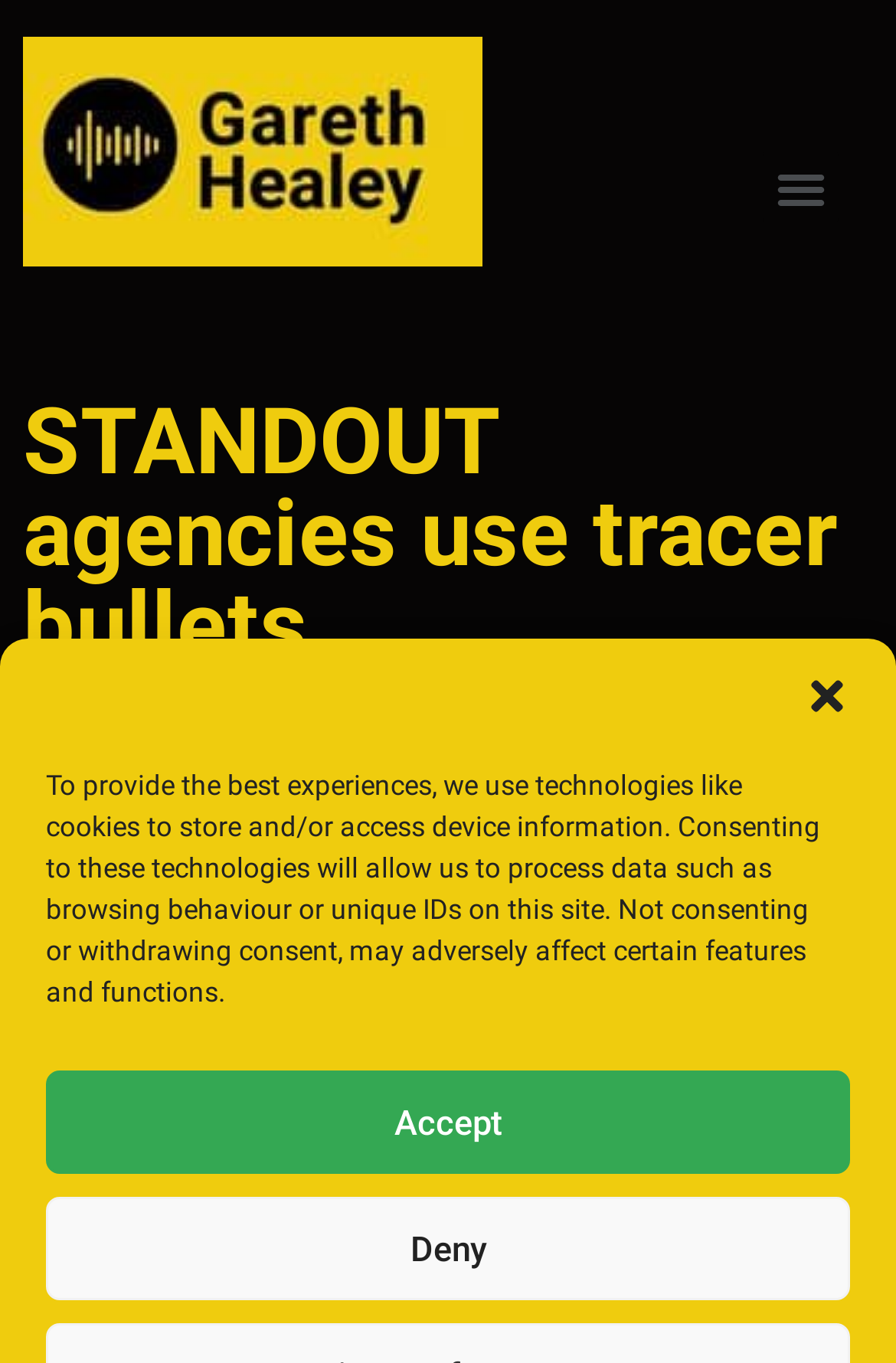Please give a succinct answer to the question in one word or phrase:
What is the text on the logo image?

Logo of Gareth Healey Agency Coach and Mentor